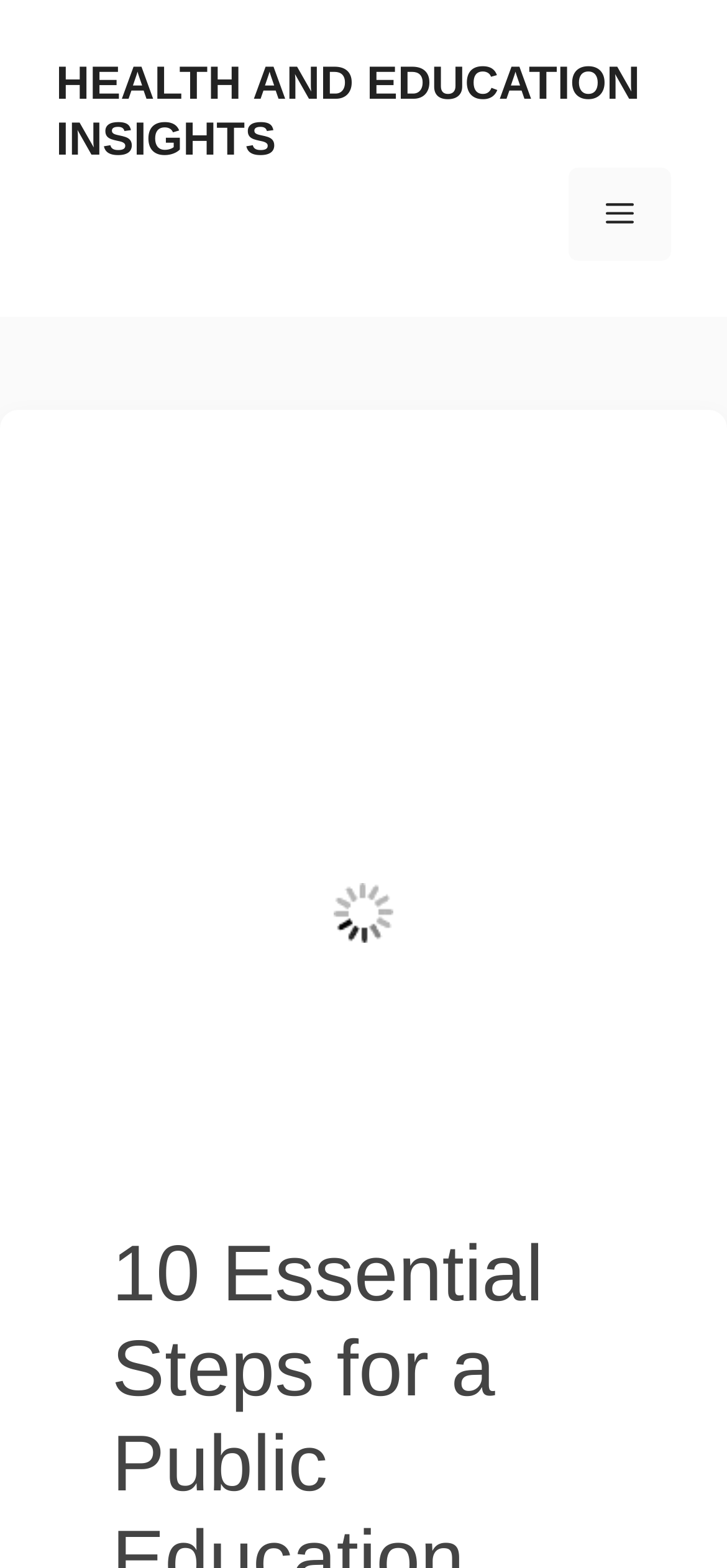What is the primary heading on this webpage?

10 Essential Steps for a Public Education System Overhaul: A Detailed Analysis